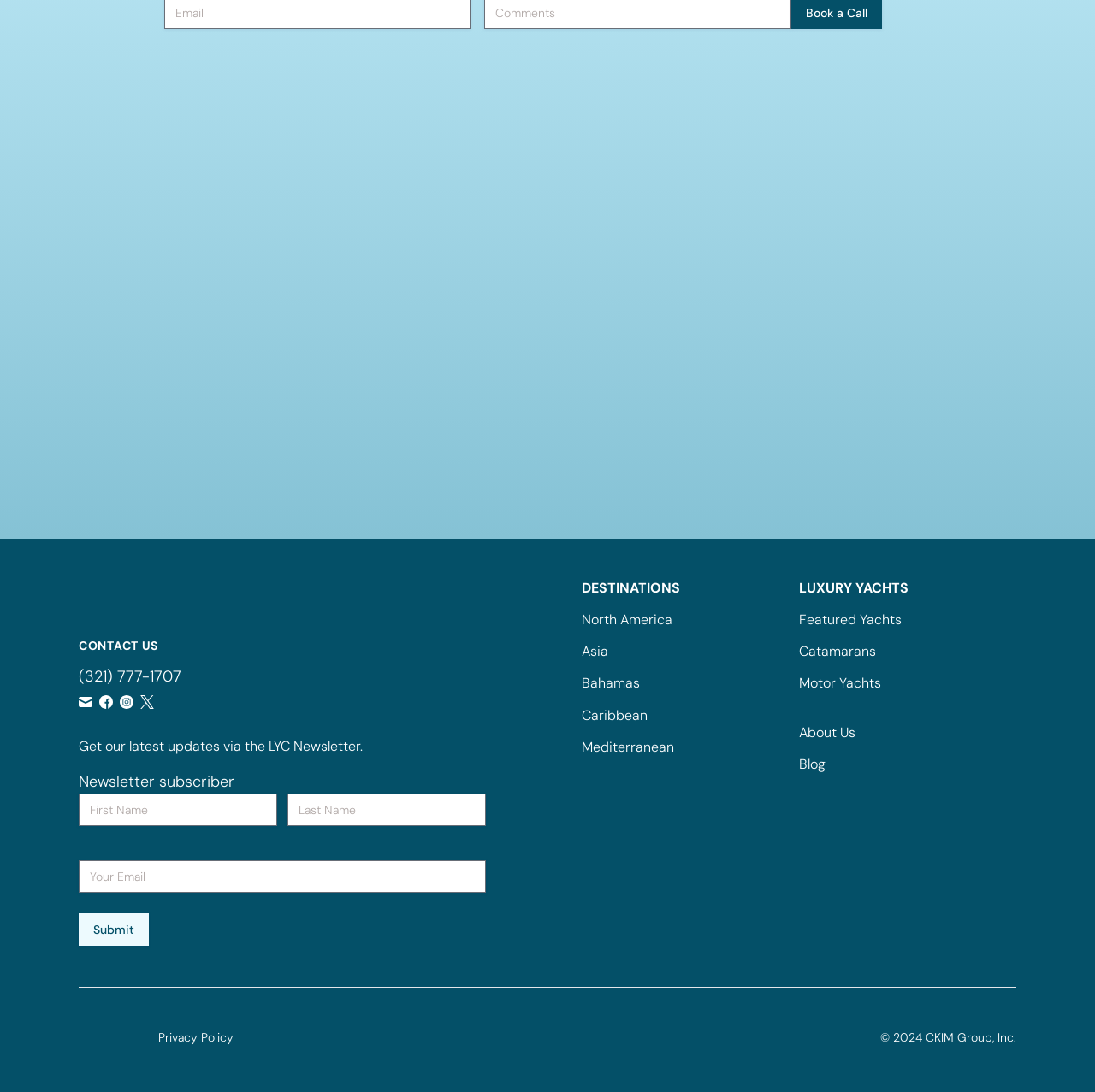Please identify the bounding box coordinates of the clickable area that will allow you to execute the instruction: "Explore Luxury Yachts".

[0.73, 0.53, 0.83, 0.547]